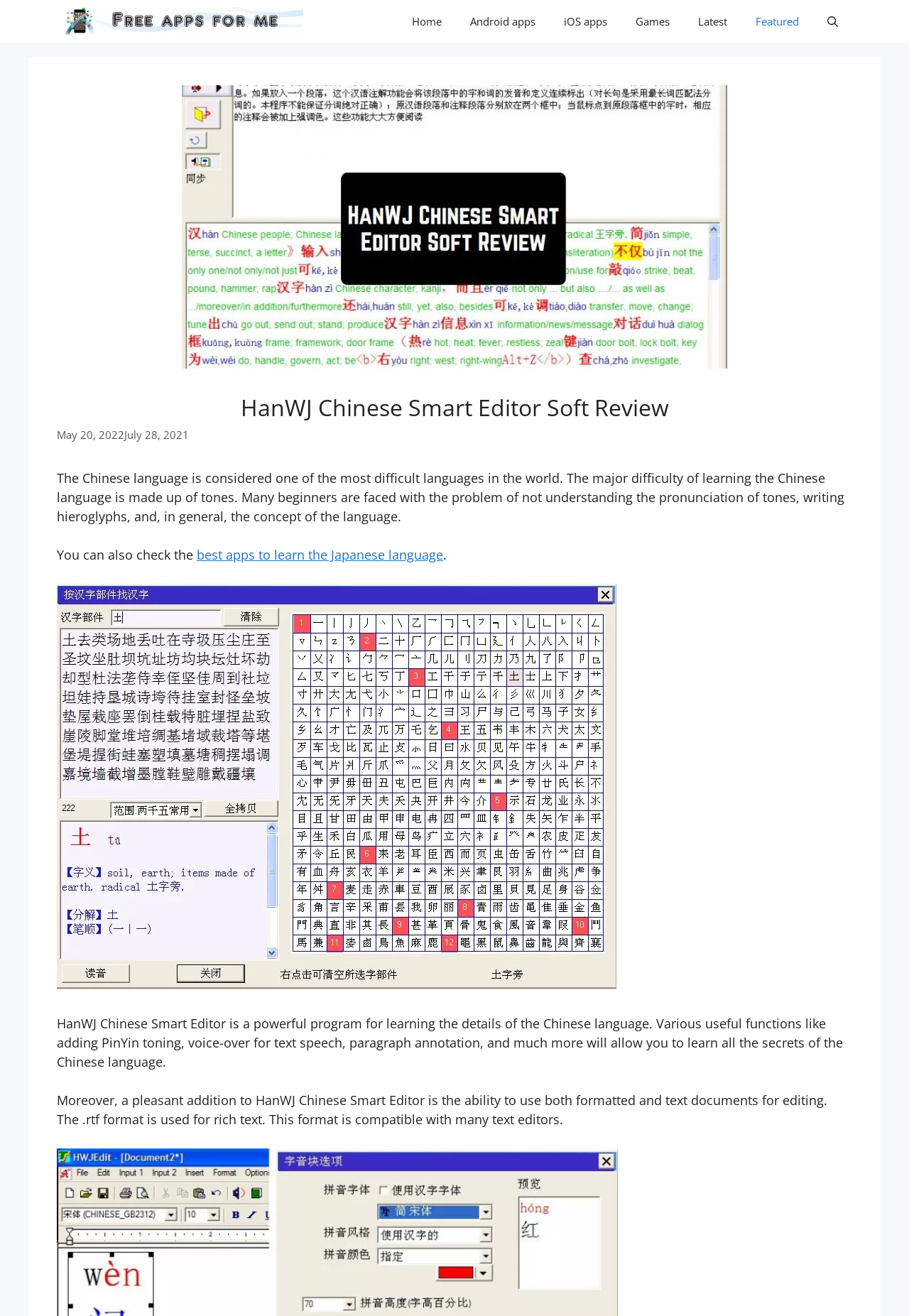Predict the bounding box coordinates of the area that should be clicked to accomplish the following instruction: "View the image of HanWJ Chinese Smart Editor". The bounding box coordinates should consist of four float numbers between 0 and 1, i.e., [left, top, right, bottom].

[0.062, 0.444, 0.678, 0.752]